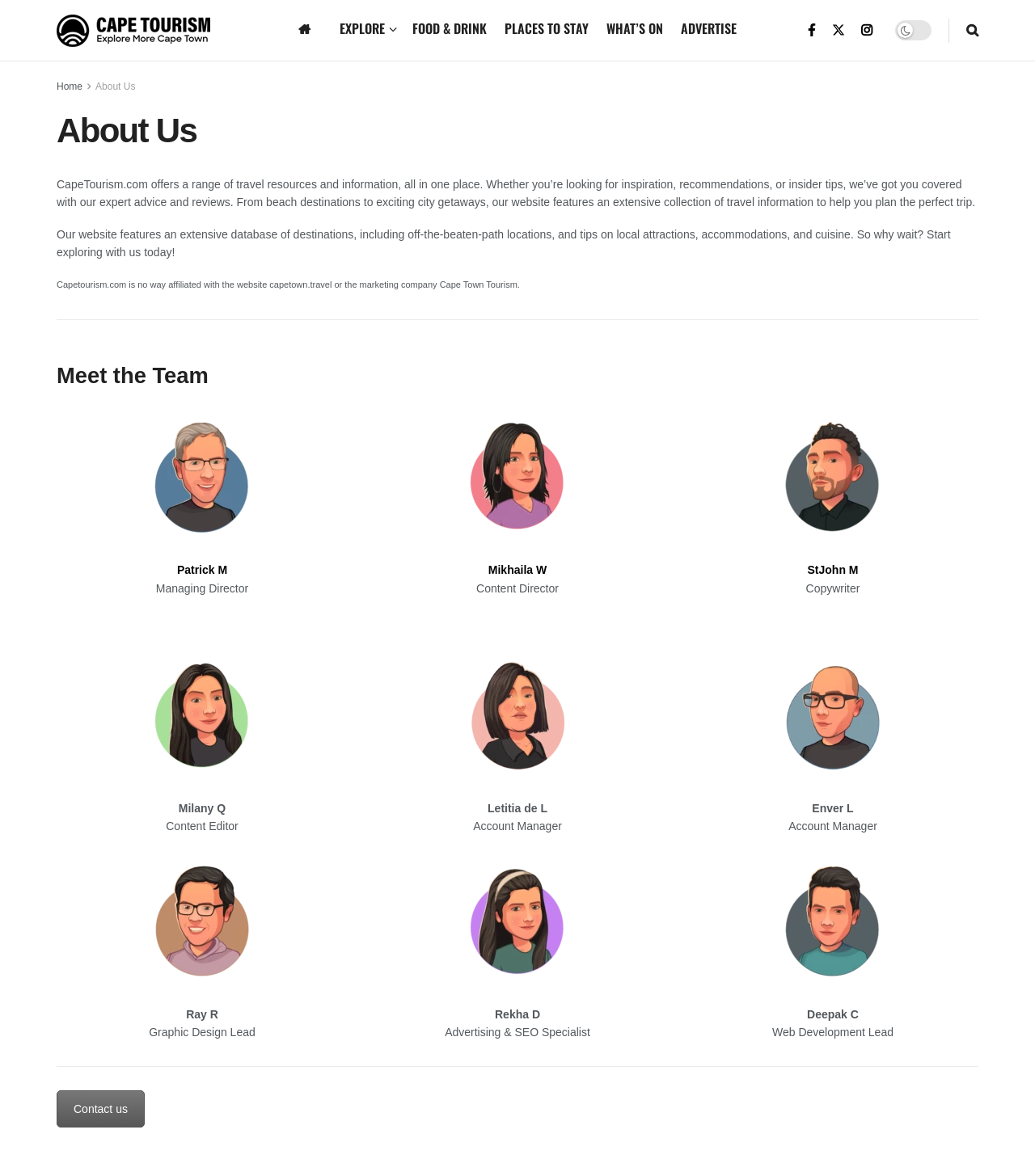Determine the bounding box coordinates of the clickable area required to perform the following instruction: "Contact us". The coordinates should be represented as four float numbers between 0 and 1: [left, top, right, bottom].

[0.055, 0.927, 0.14, 0.959]